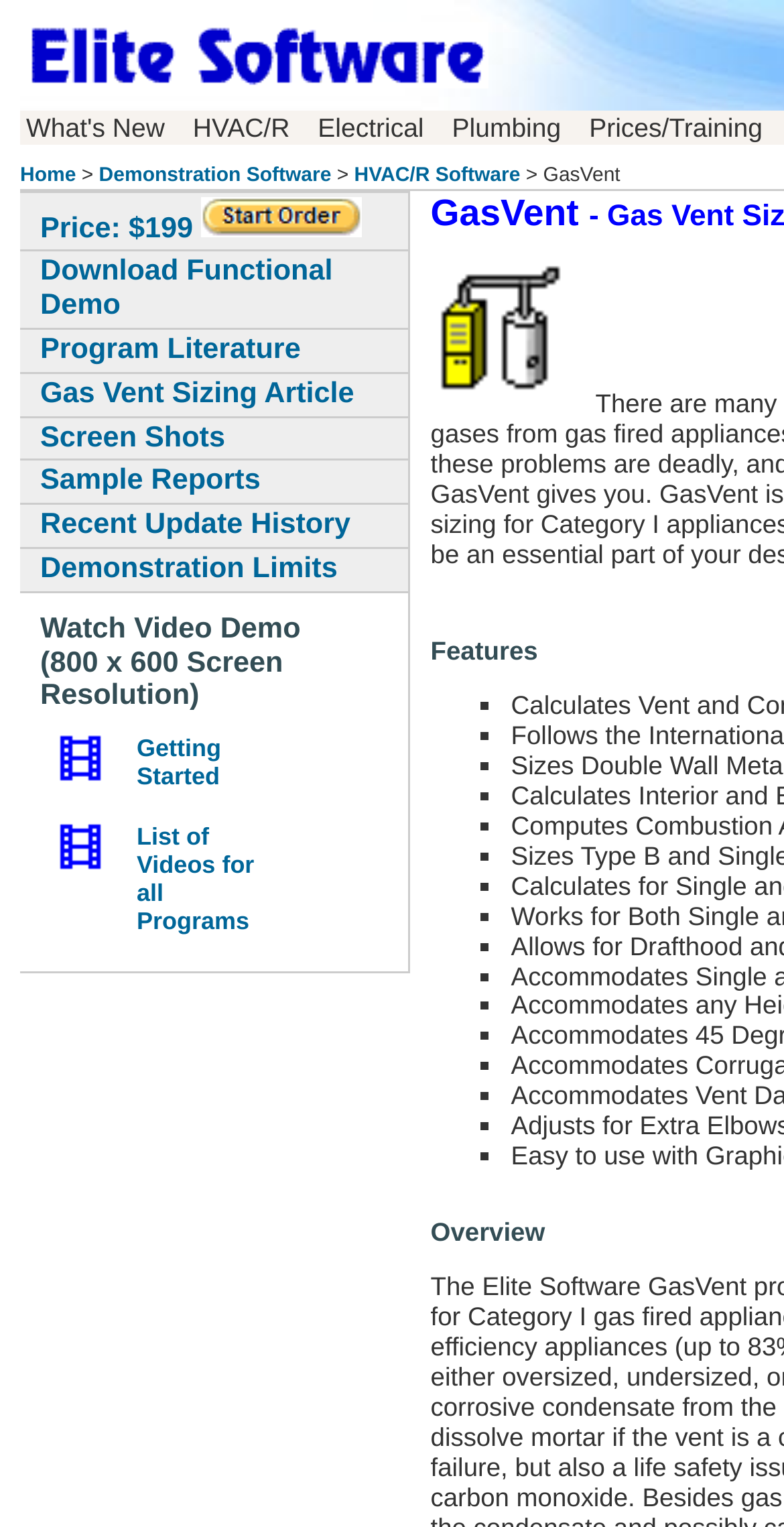Please find the bounding box for the UI element described by: "Home".

[0.026, 0.108, 0.097, 0.122]